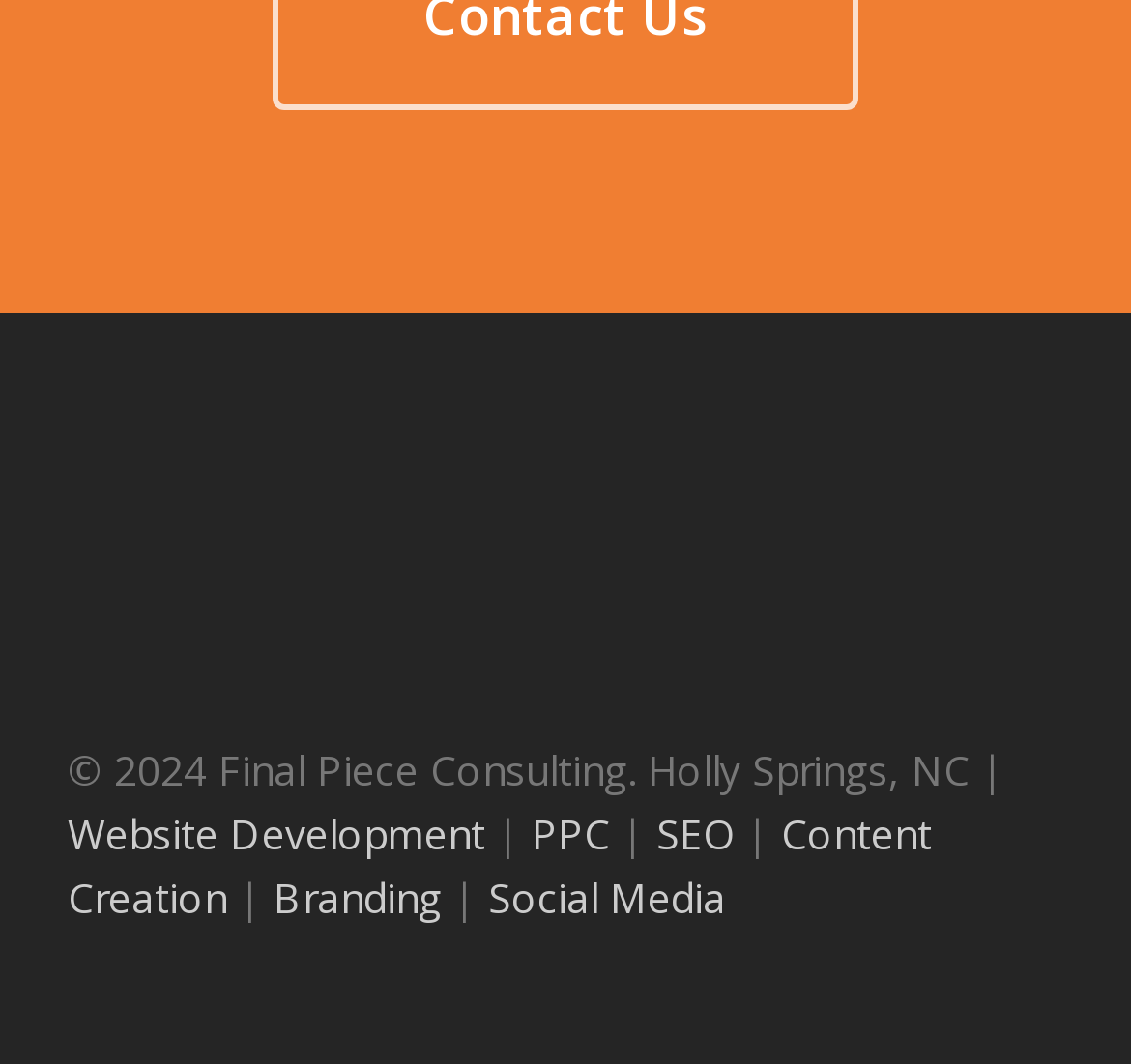How many services are offered?
Utilize the information in the image to give a detailed answer to the question.

The number of services offered can be determined by counting the number of links at the top of the webpage, which include 'Website Development', 'PPC', 'SEO', 'Content Creation', 'Branding', and 'Social Media', for a total of 6 services.